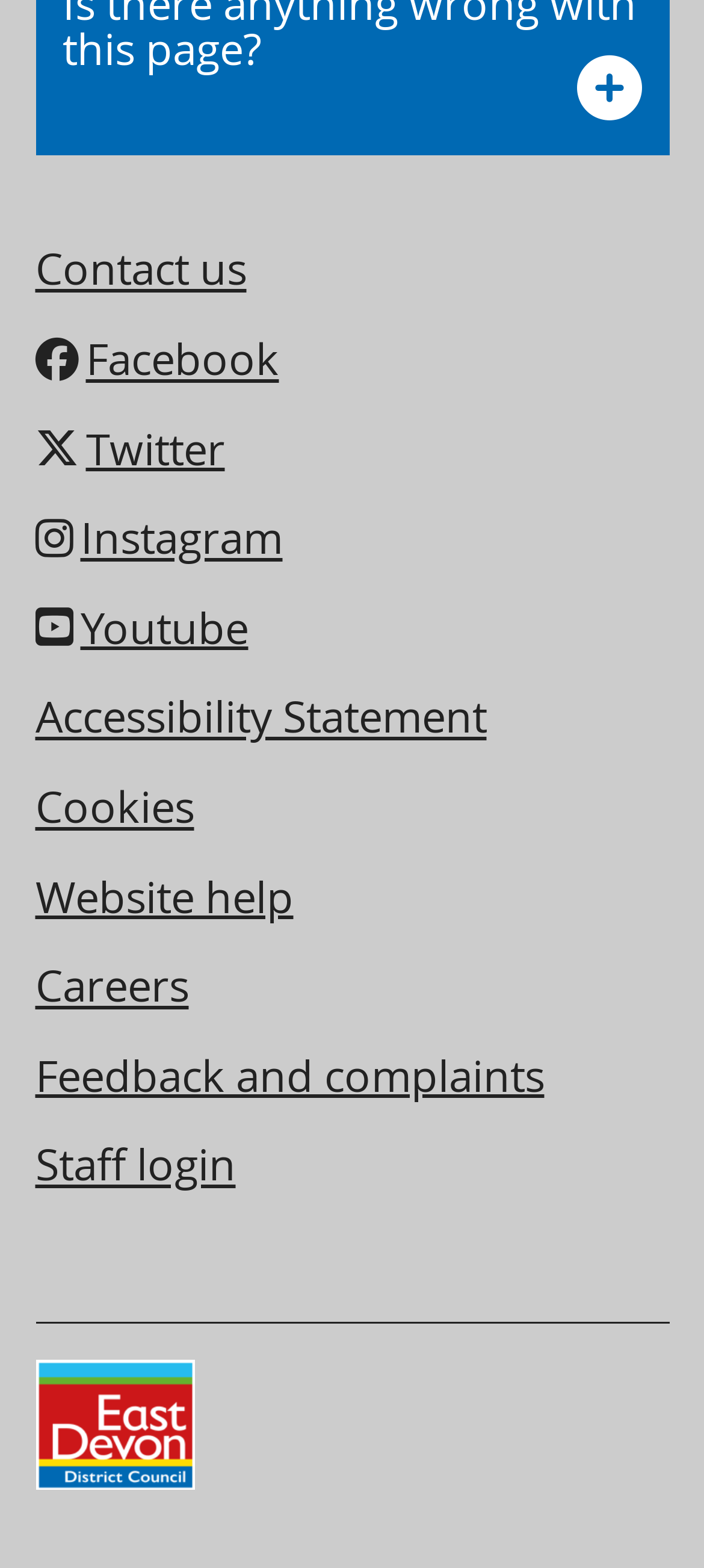How many navigation sections are there?
Relying on the image, give a concise answer in one word or a brief phrase.

3